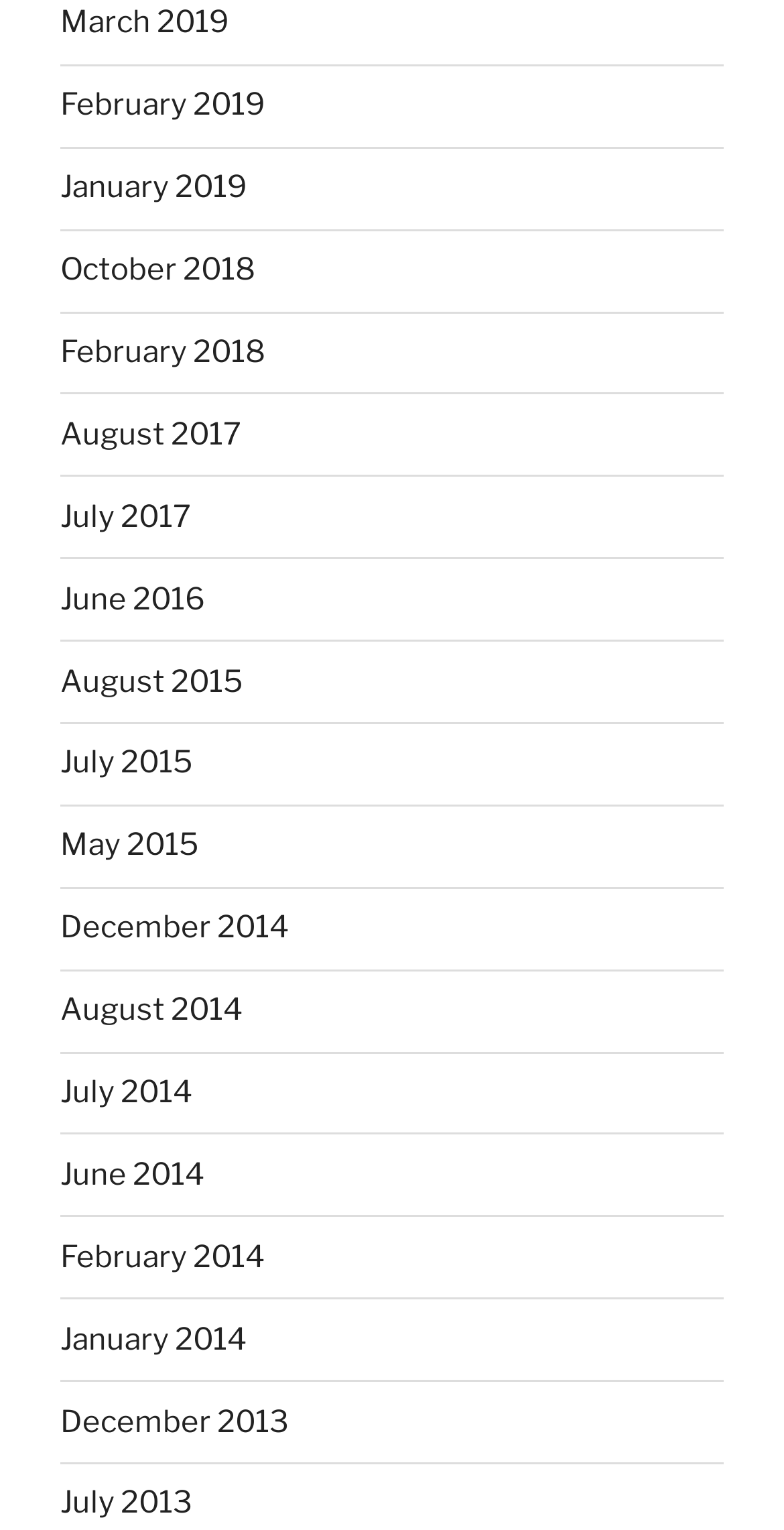Answer this question in one word or a short phrase: What is the latest month available on this webpage?

March 2019